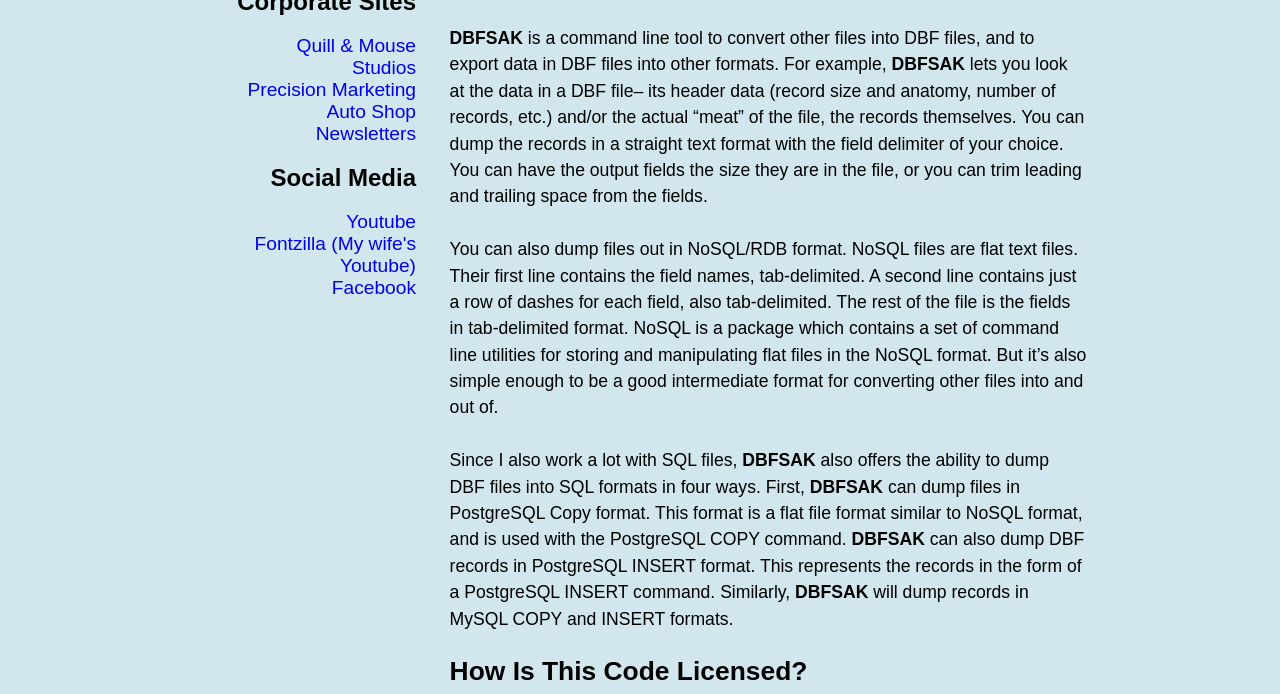Locate the bounding box coordinates for the element described below: "Precision Marketing". The coordinates must be four float values between 0 and 1, formatted as [left, top, right, bottom].

[0.193, 0.114, 0.325, 0.144]